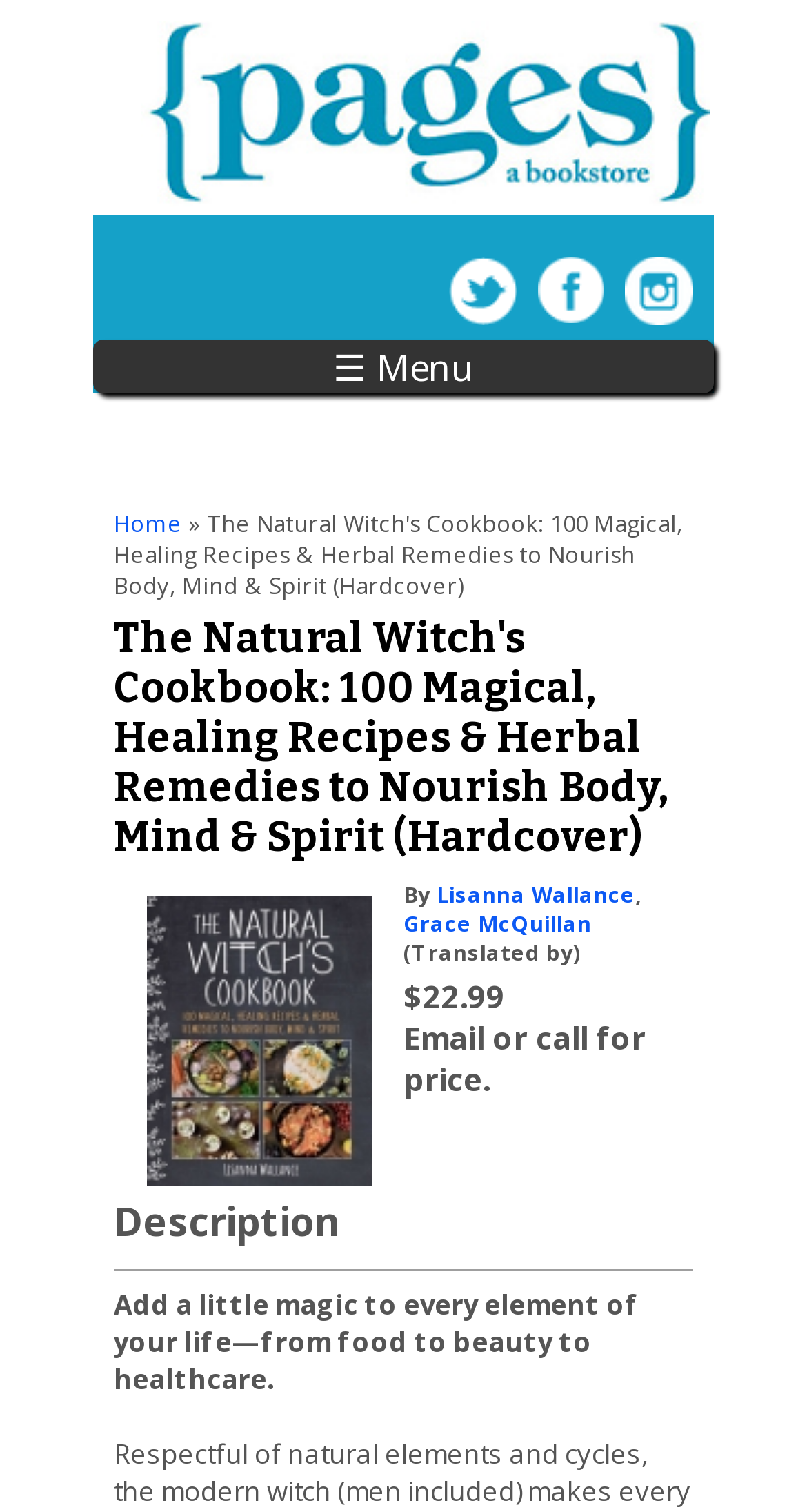Using the description: "Using This Site", determine the UI element's bounding box coordinates. Ensure the coordinates are in the format of four float numbers between 0 and 1, i.e., [left, top, right, bottom].

None